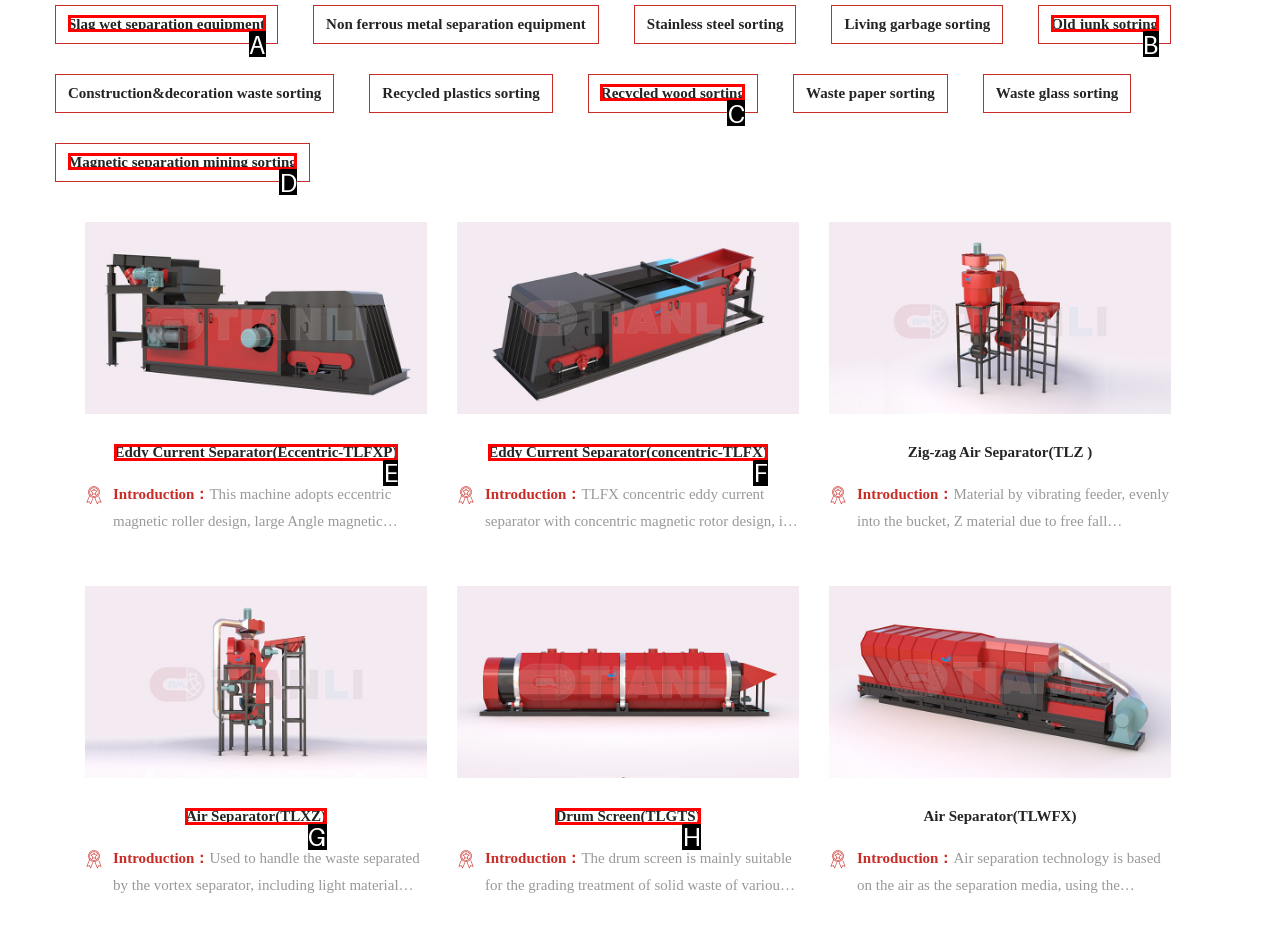Select the option that matches the description: Magnetic separation mining sorting. Answer with the letter of the correct option directly.

D